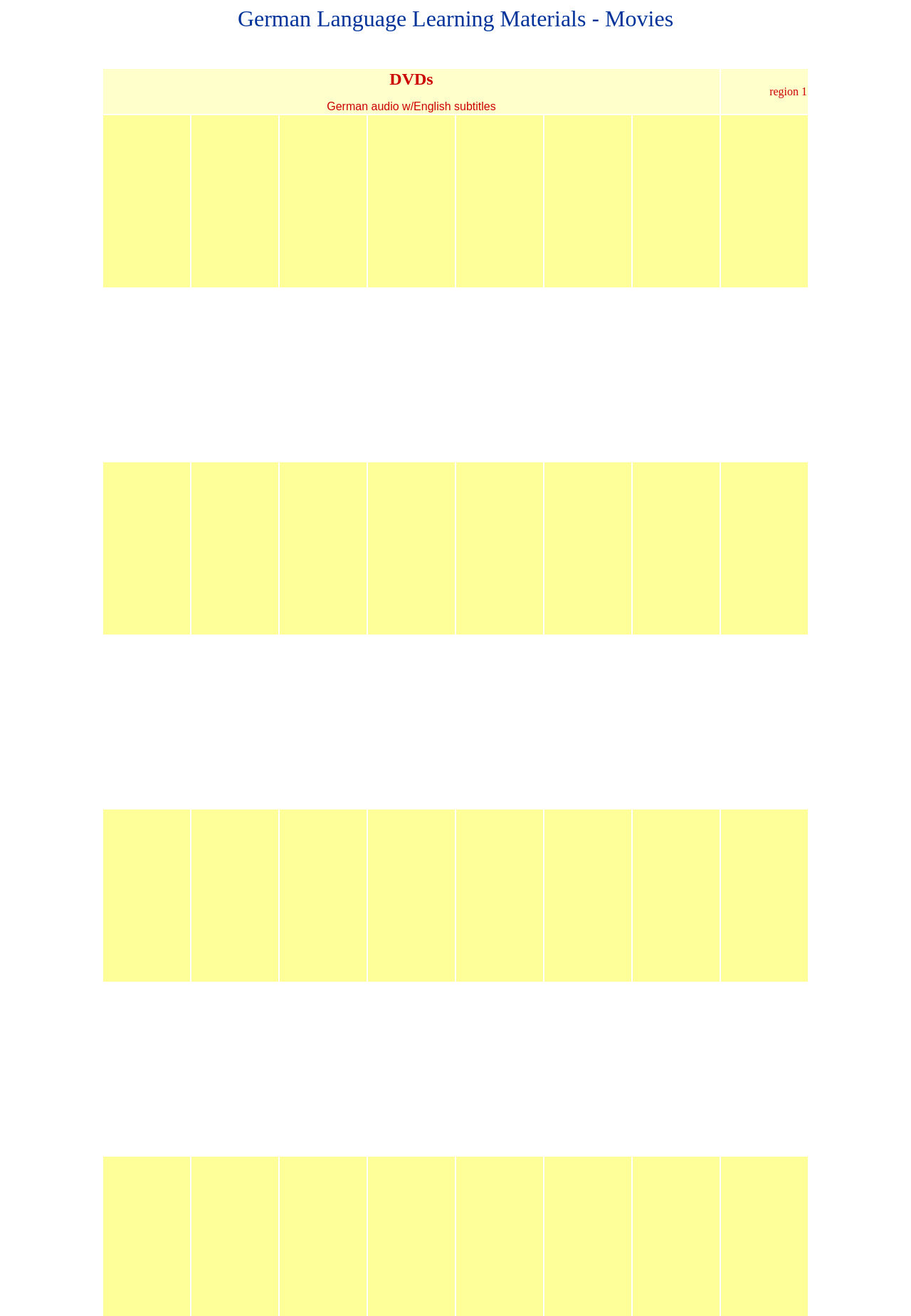Give a detailed account of the webpage's layout and content.

The webpage is about German Language Movies, with a focus on learning materials. At the top, there is a heading "German Language Learning Materials" followed by a hyphen and a non-breaking space. Below this heading, there are multiple rows of grid cells, each containing an iframe. There are 4 rows in total, with 10 grid cells in each row. 

Each grid cell contains an iframe, which is likely an image or a video related to German language learning materials, such as DVDs with German audio and English subtitles. The iframes are arranged in a grid-like structure, with 10 columns and 4 rows. The grid cells are evenly spaced and take up most of the webpage's content area.

There is no prominent text or paragraph on the webpage, aside from the heading at the top. The focus of the webpage appears to be on showcasing the various learning materials, with the iframes taking center stage.